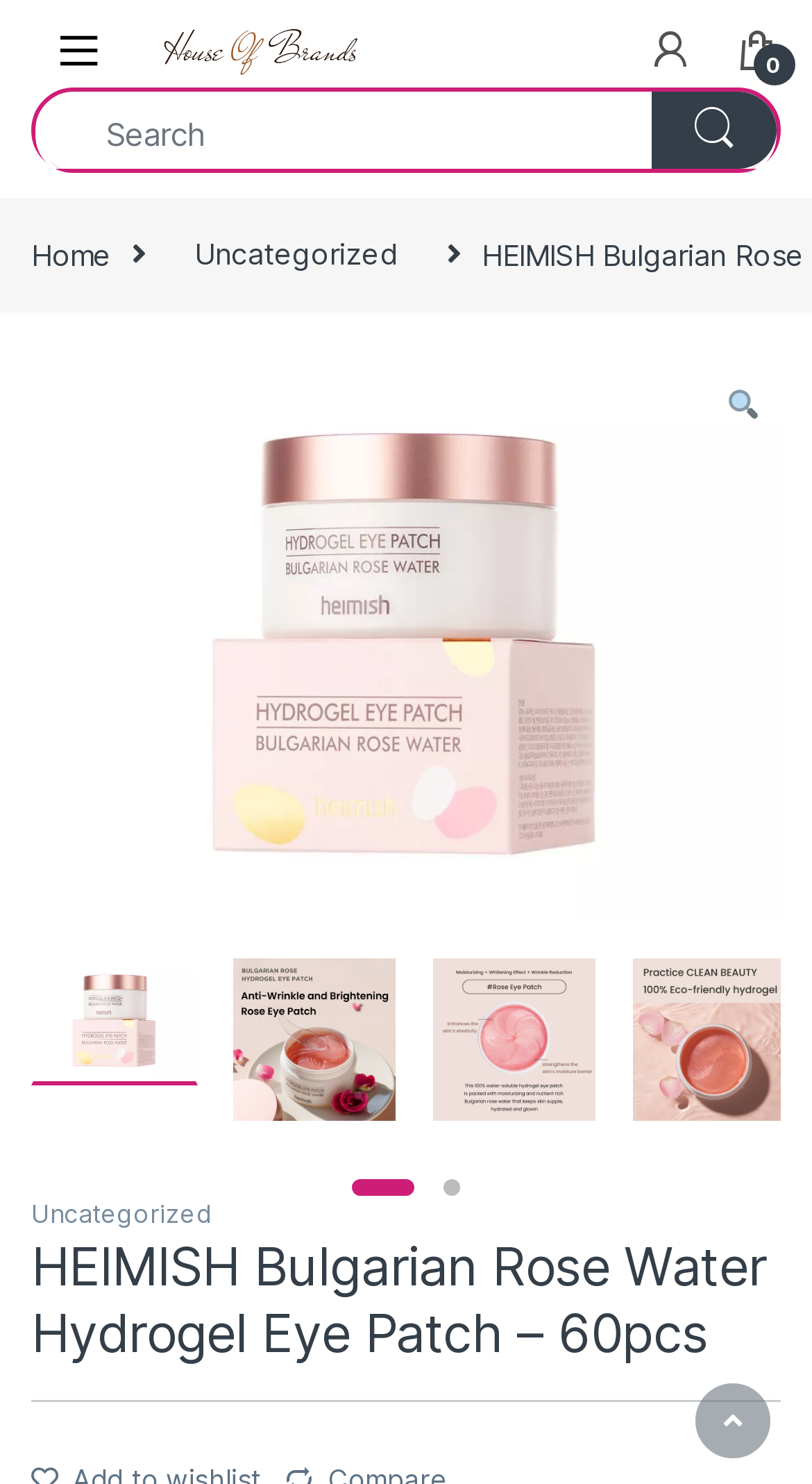What is the type of product being sold?
Examine the screenshot and reply with a single word or phrase.

Eye Patch